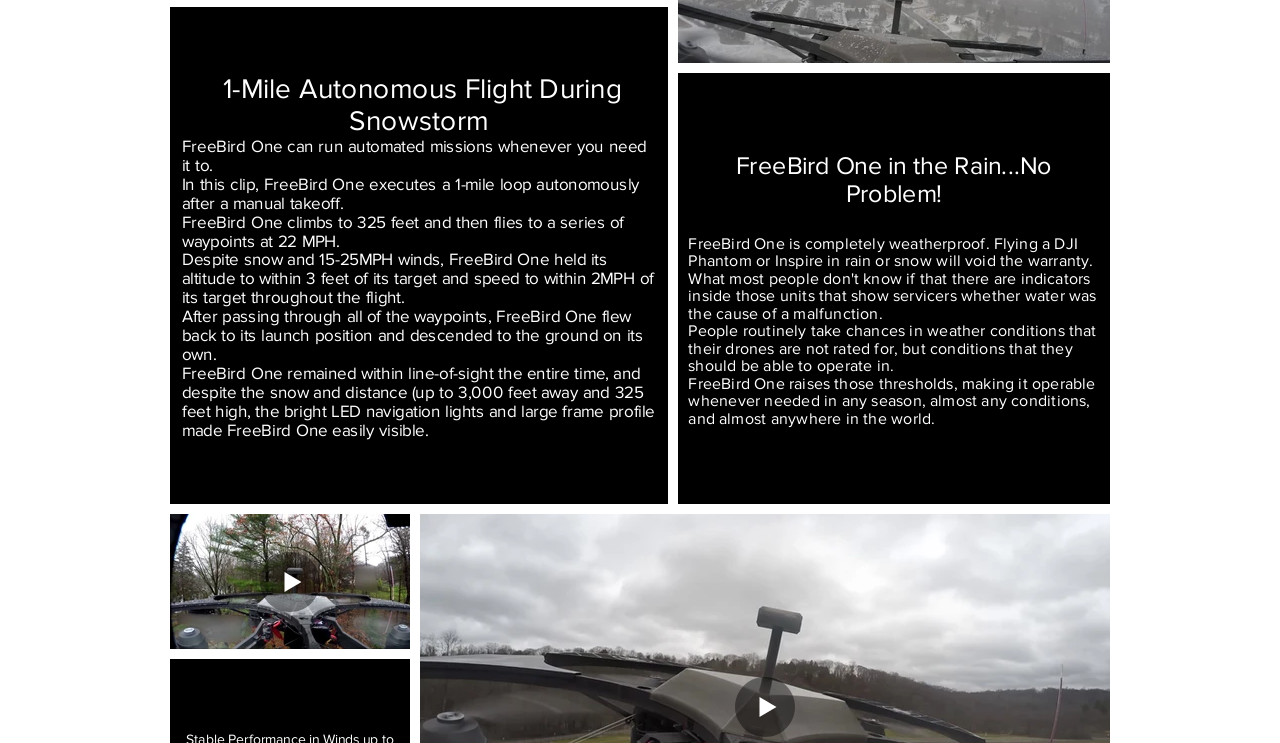Use a single word or phrase to answer the following:
What is the purpose of the LED navigation lights on FreeBird One?

To make it visible